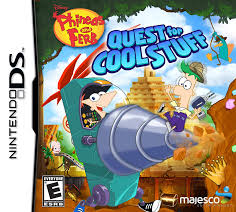Provide a comprehensive description of the image.

The image showcases the cover art for the video game "Phineas and Ferb: Quest for Cool Stuff," designed for the Nintendo DS. The vibrant and playful design features the main characters, Phineas Flynn and Ferb Fletcher, gearing up for an adventurous quest. Phineas is seen wielding a whimsical drill, while Ferb looks on in excitement, set against a backdrop that hints at a mysterious, treasure-filled environment reminiscent of ancient ruins. The colorful graphics capture the fun and creativity of the animated series, aiming to engage both fans of the show and new players. The game is rated for Everyone, highlighting its family-friendly appeal.